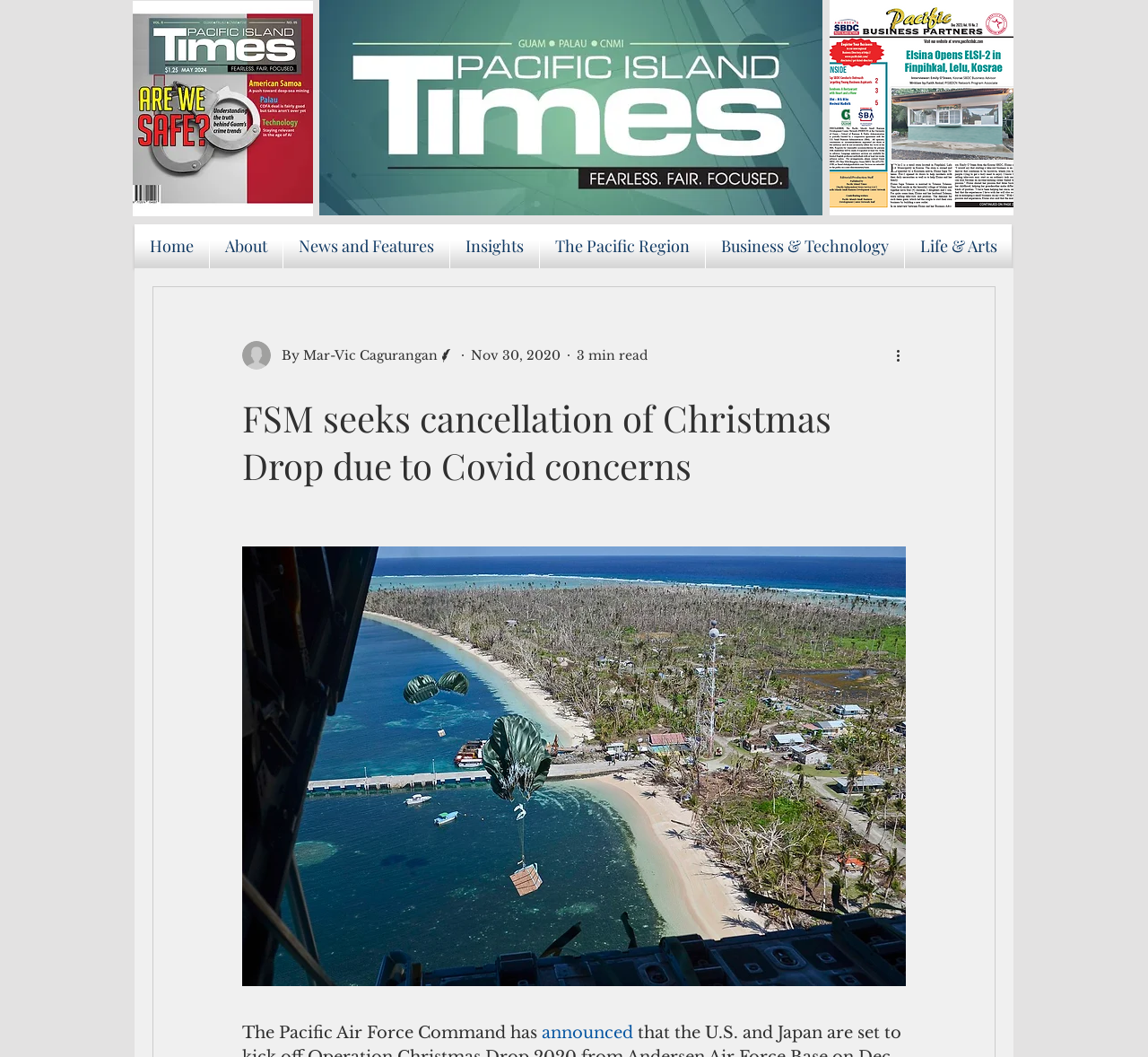What is the concern that led to the FSM seeking cancellation of Christmas Drop?
Please use the visual content to give a single word or phrase answer.

Covid concerns